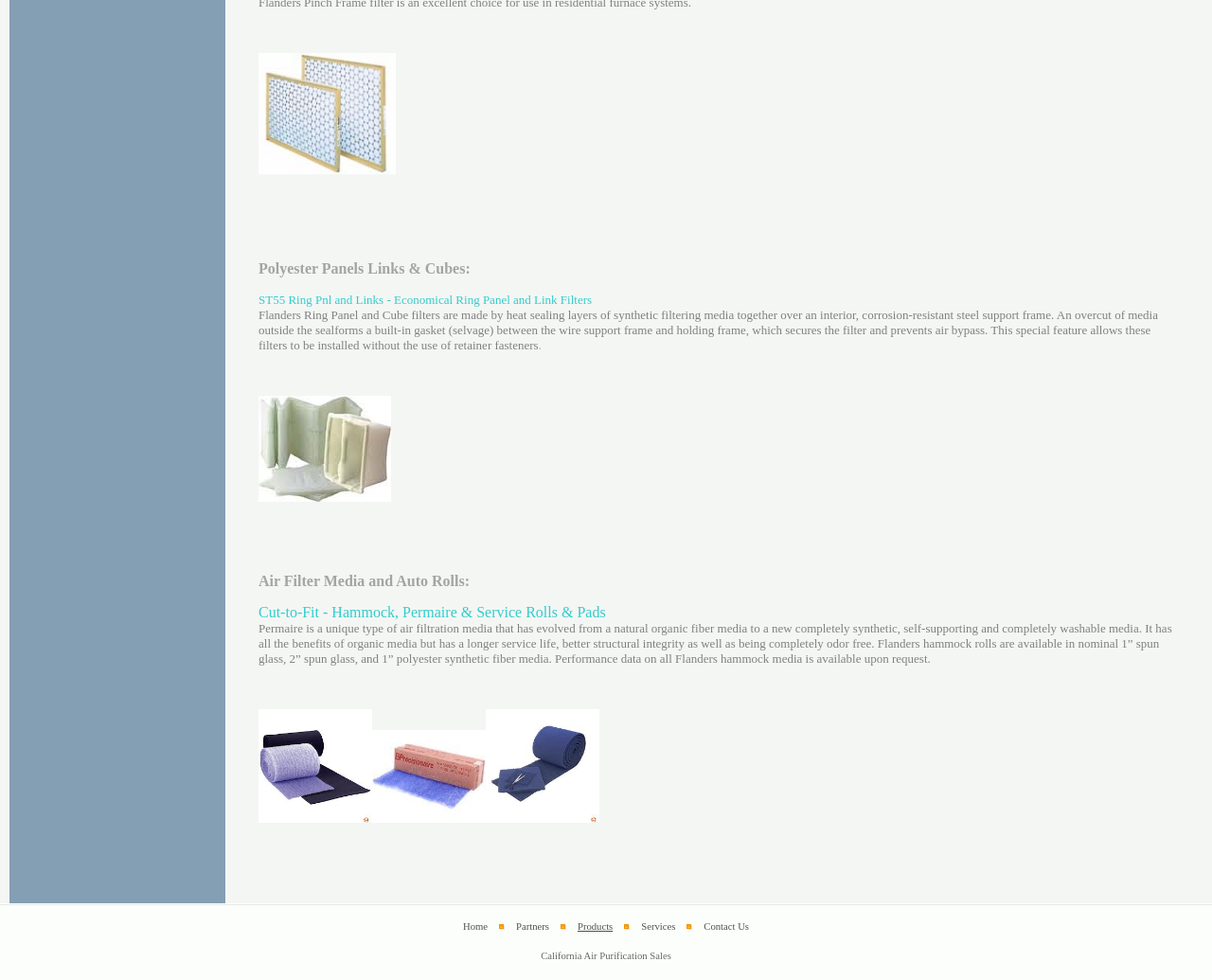Respond with a single word or phrase to the following question: How many images are on the webpage?

5